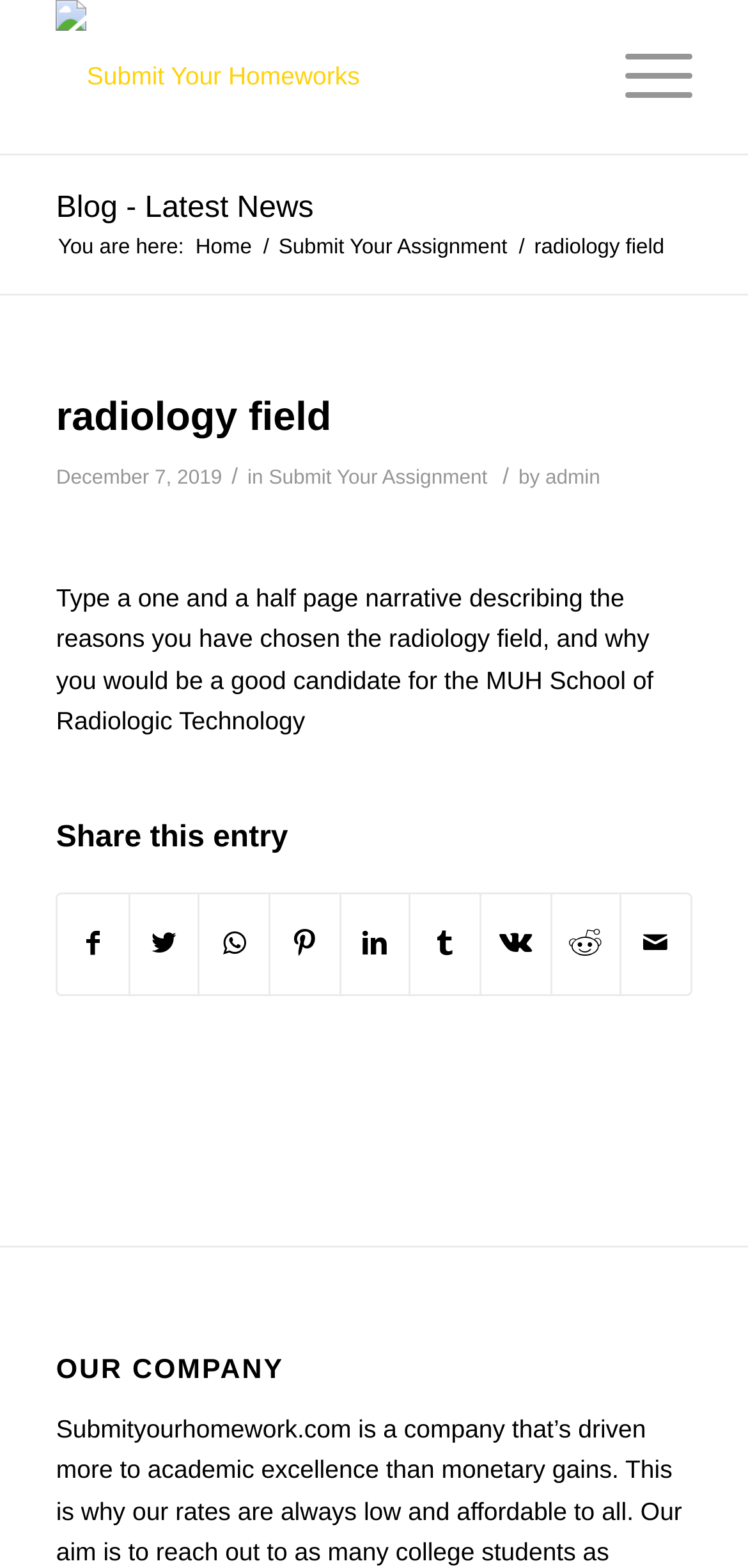Please determine the bounding box coordinates for the element that should be clicked to follow these instructions: "Submit Your Assignment".

[0.365, 0.149, 0.686, 0.167]